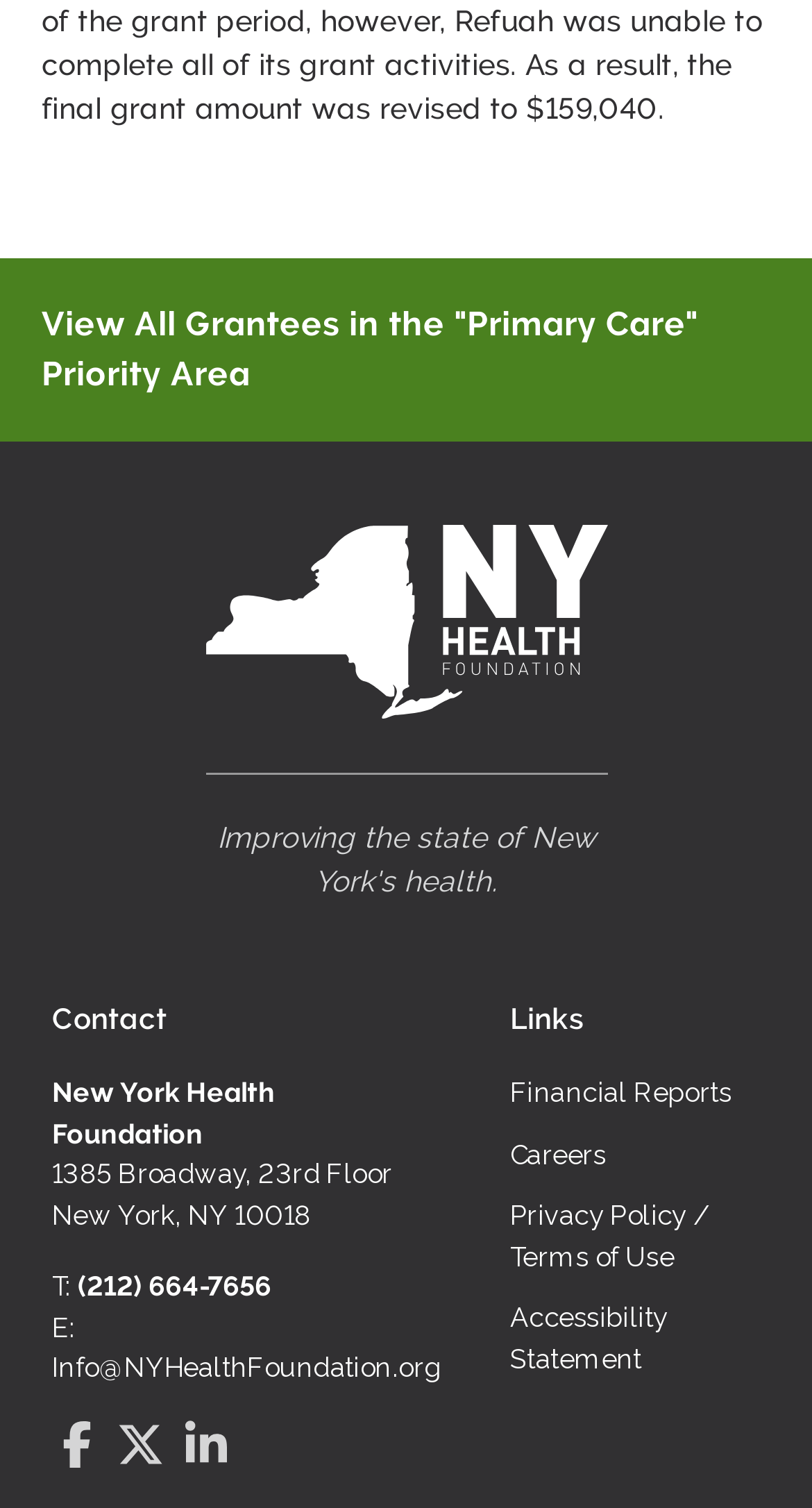How many social media links are available?
Using the image, provide a detailed and thorough answer to the question.

I counted the number of social media links by looking at the links at the bottom of the page, which include 'Go to Facebook', 'Go to Twitter', and 'Go to LinkedIn'.